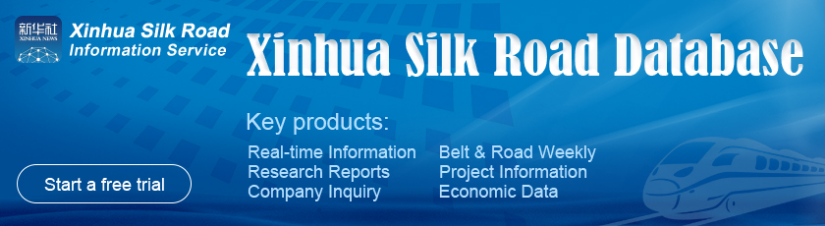Offer a detailed narrative of the image's content.

The image presents a promotional banner for the Xinhua Silk Road Information Service, featuring the title "Xinhua Silk Road Database" in bold, eye-catching typography against a blue backdrop. Below the title, a list of key products highlights the database's offerings, including "Real-time Information," "Research Reports," "Company Inquiry," "Belt & Road Weekly," "Project Information," and "Economic Data." A prominent button at the bottom encourages users to "Start a free trial," inviting potential customers to explore the database's extensive resources. The design incorporates visual motifs, such as a stylized train, symbolizing connectivity and the essence of the Silk Road theme.